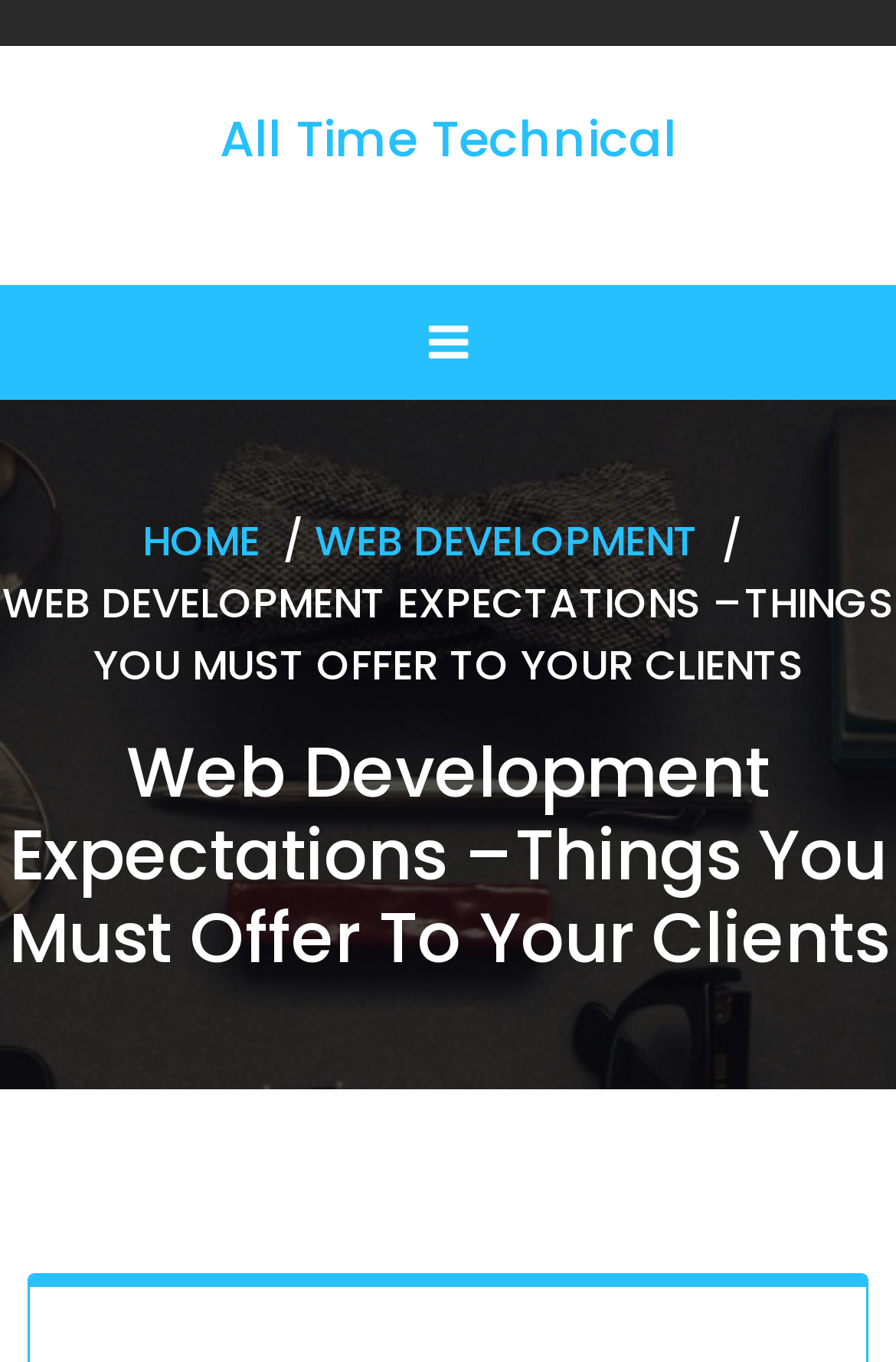Determine the bounding box of the UI component based on this description: "Home". The bounding box coordinates should be four float values between 0 and 1, i.e., [left, top, right, bottom].

[0.159, 0.375, 0.29, 0.417]